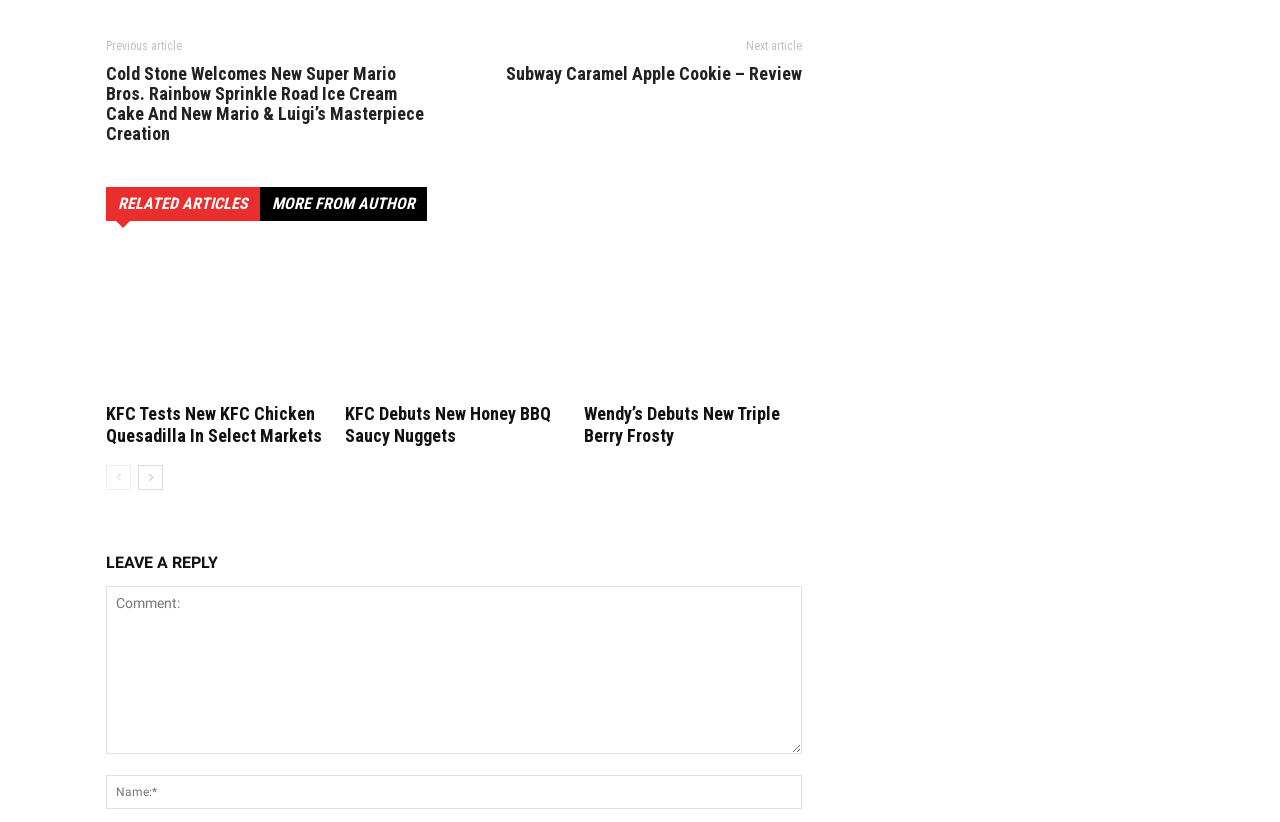Give a one-word or short-phrase answer to the following question: 
What is the purpose of the textbox with the label 'Name:*'?

To input the commenter's name